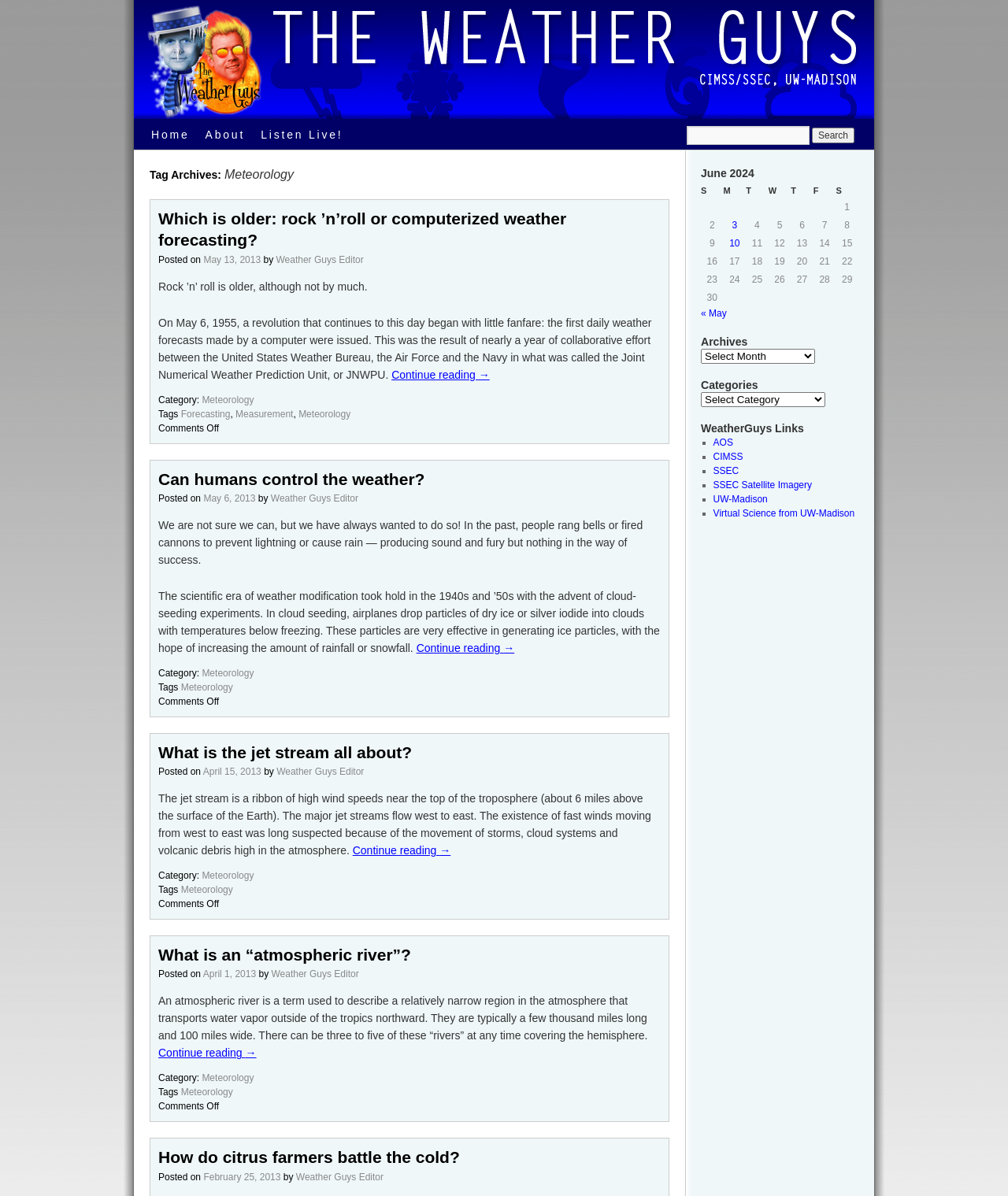Locate the bounding box for the described UI element: "Listen Live!". Ensure the coordinates are four float numbers between 0 and 1, formatted as [left, top, right, bottom].

[0.251, 0.1, 0.348, 0.125]